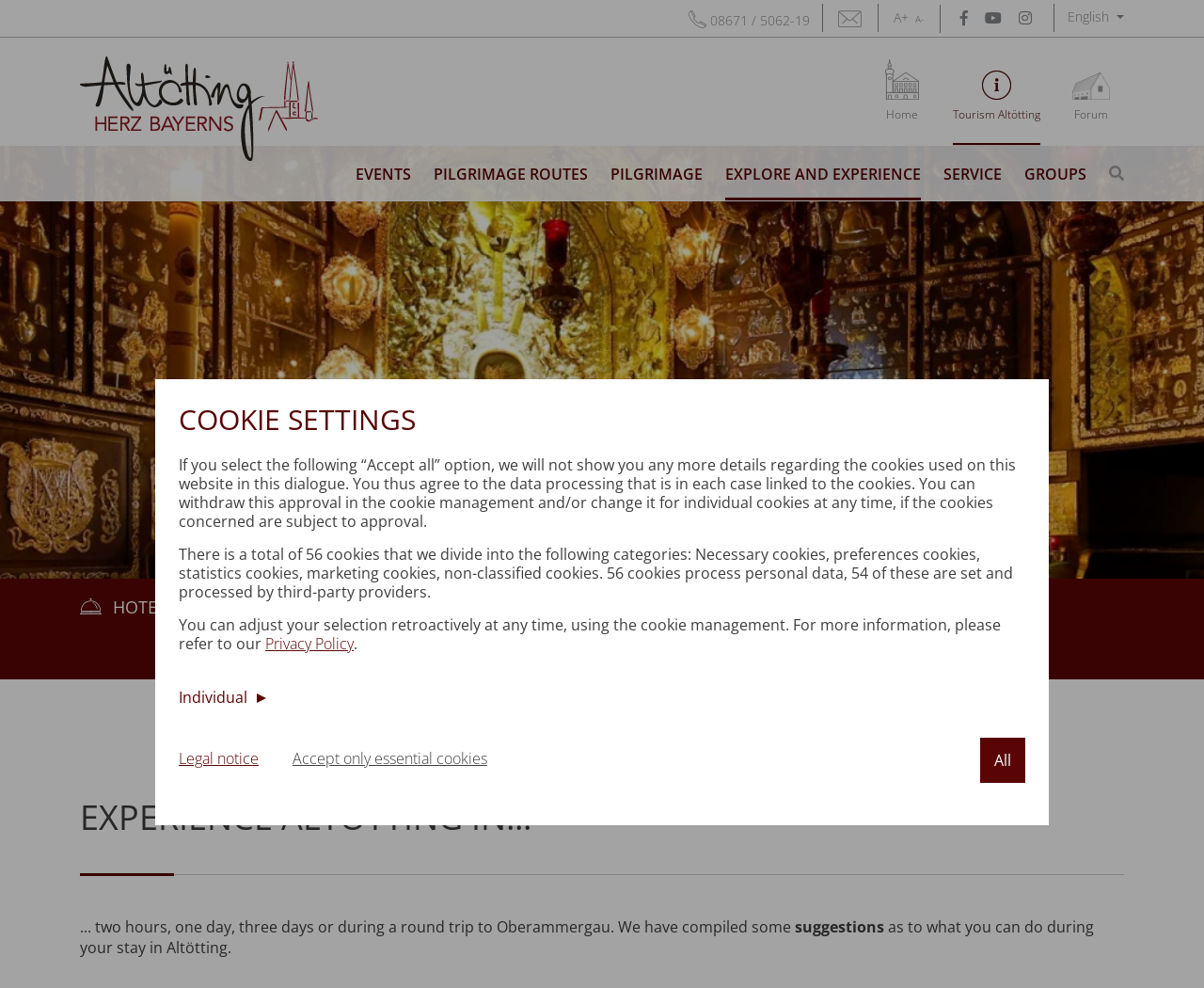Answer the following query with a single word or phrase:
How many categories of cookies are there?

5